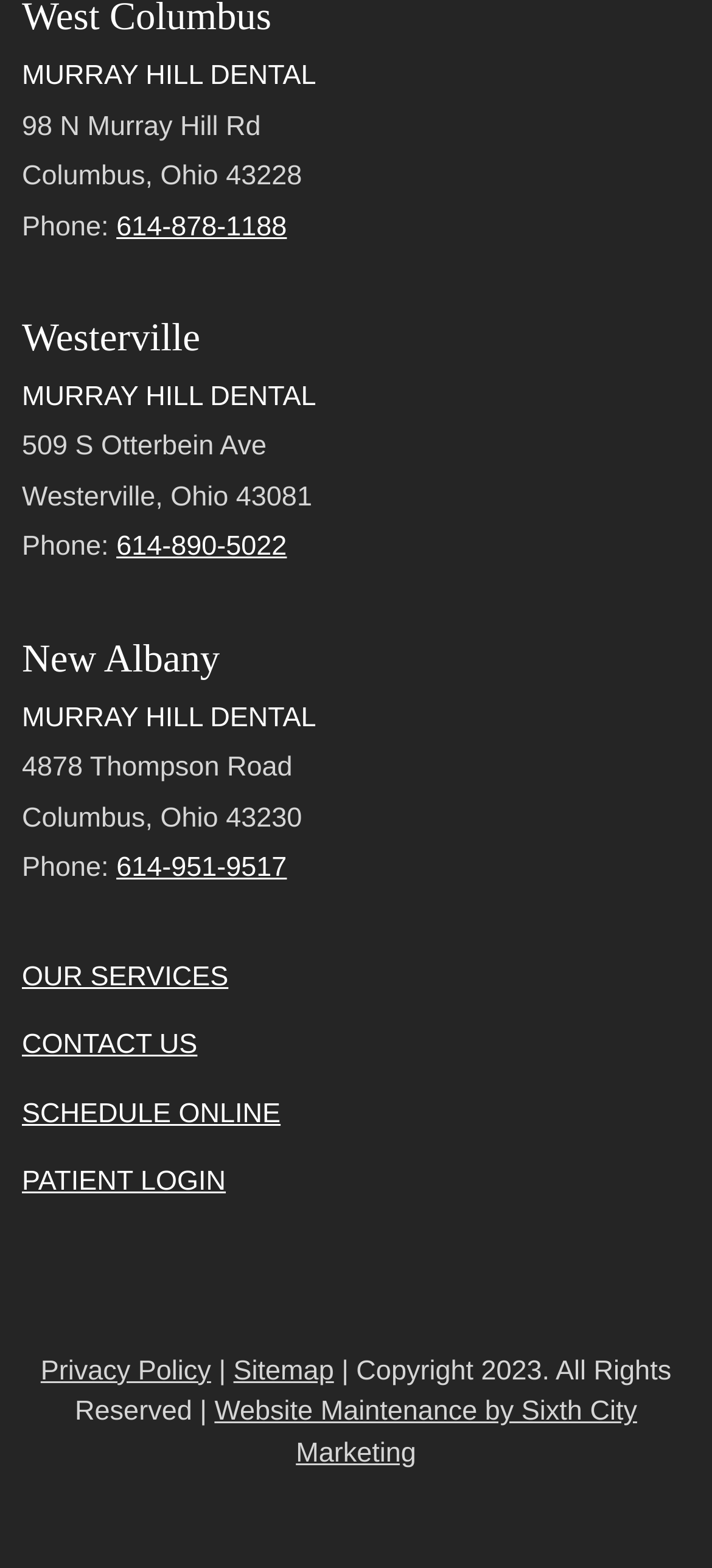What is the copyright year of the website?
Provide a detailed and well-explained answer to the question.

I found the copyright information at the bottom of the webpage, where it says 'Copyright 2023. All Rights Reserved'.